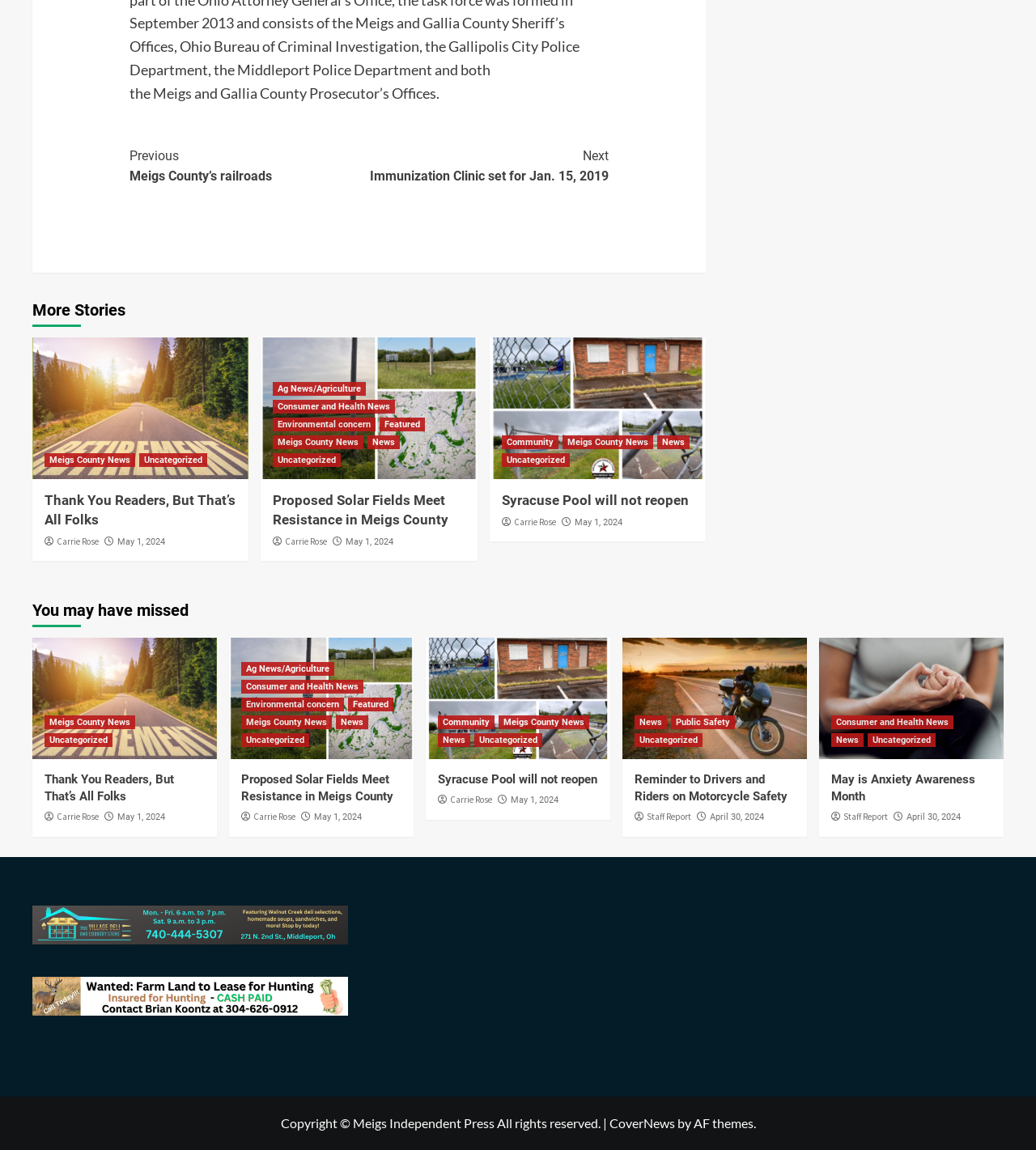Please reply to the following question using a single word or phrase: 
What are the two navigation links at the top of the page?

Previous and Next